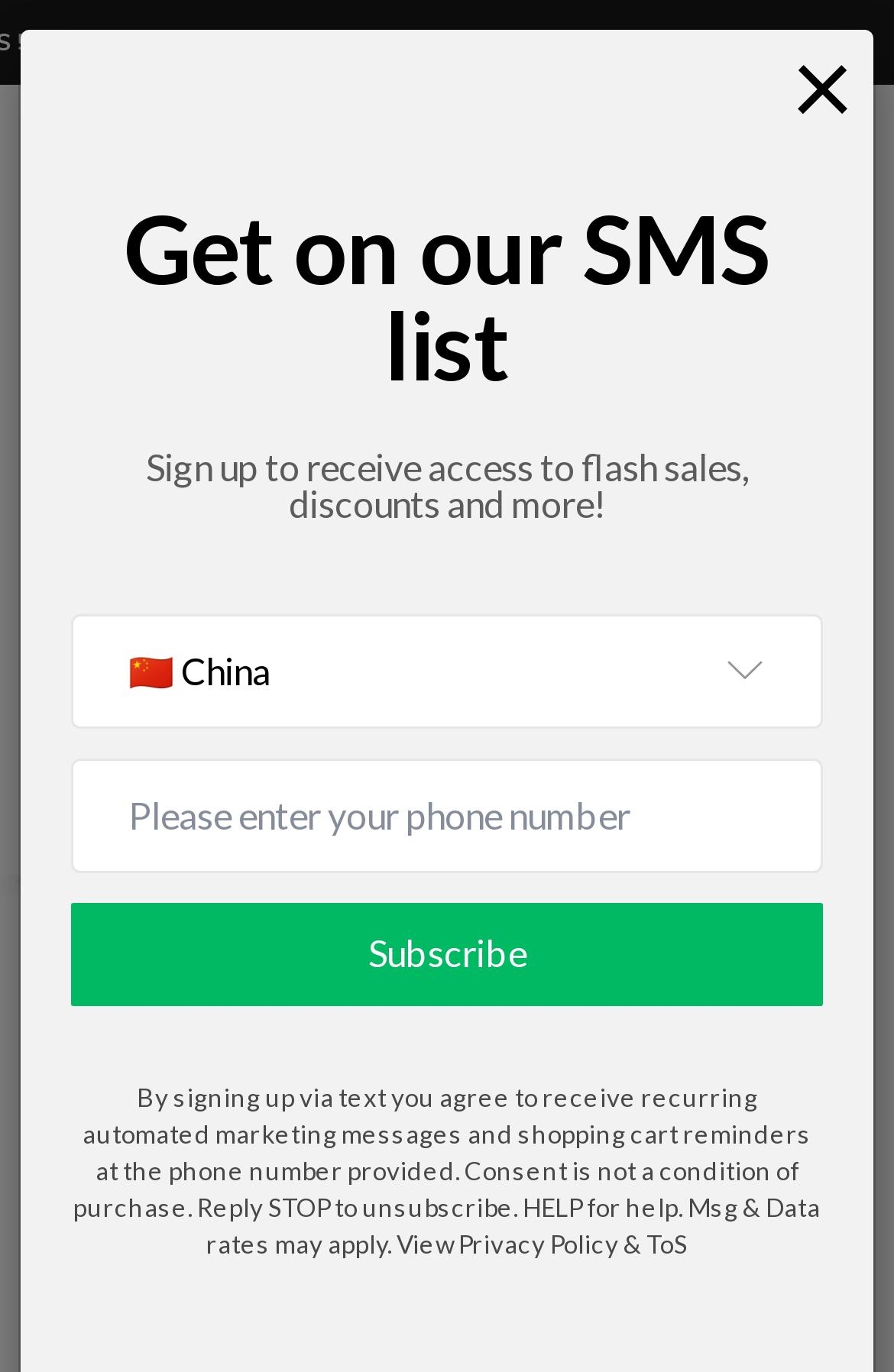Please find the bounding box coordinates of the clickable region needed to complete the following instruction: "Zoom". The bounding box coordinates must consist of four float numbers between 0 and 1, i.e., [left, top, right, bottom].

[0.859, 0.196, 0.949, 0.255]